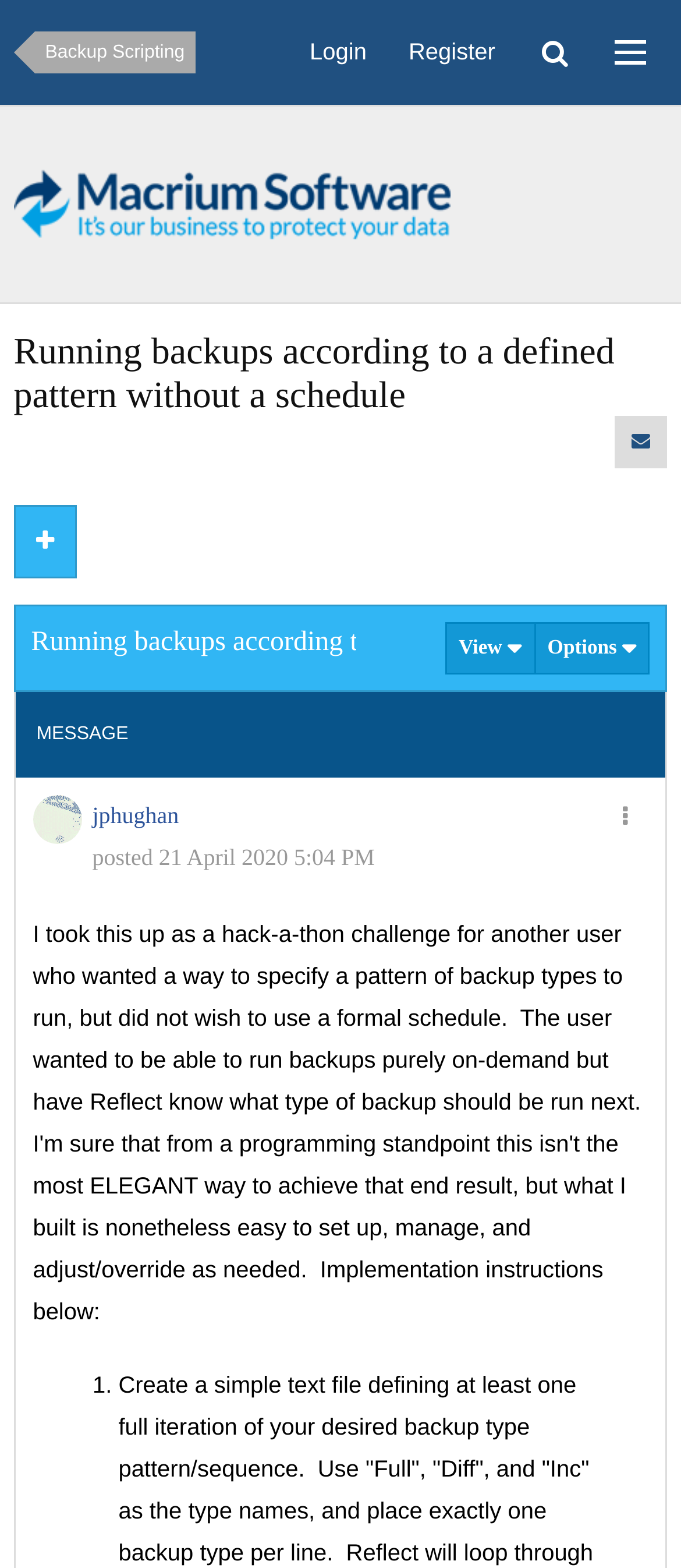Please identify the bounding box coordinates of the element on the webpage that should be clicked to follow this instruction: "View the details". The bounding box coordinates should be given as four float numbers between 0 and 1, formatted as [left, top, right, bottom].

[0.653, 0.397, 0.786, 0.43]